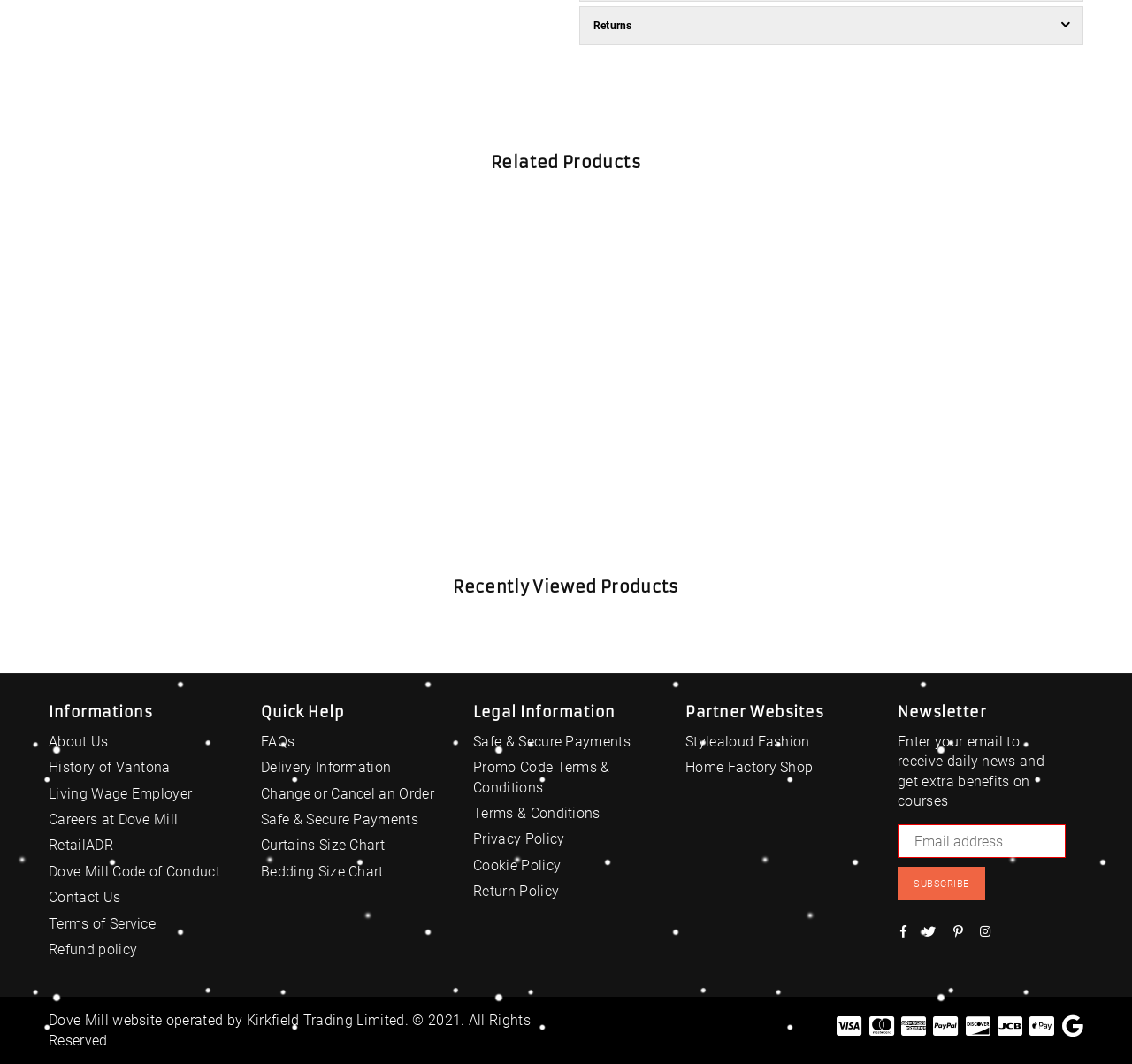Locate the UI element described by Terms of Service and provide its bounding box coordinates. Use the format (top-left x, top-left y, bottom-right x, bottom-right y) with all values as floating point numbers between 0 and 1.

[0.043, 0.86, 0.138, 0.876]